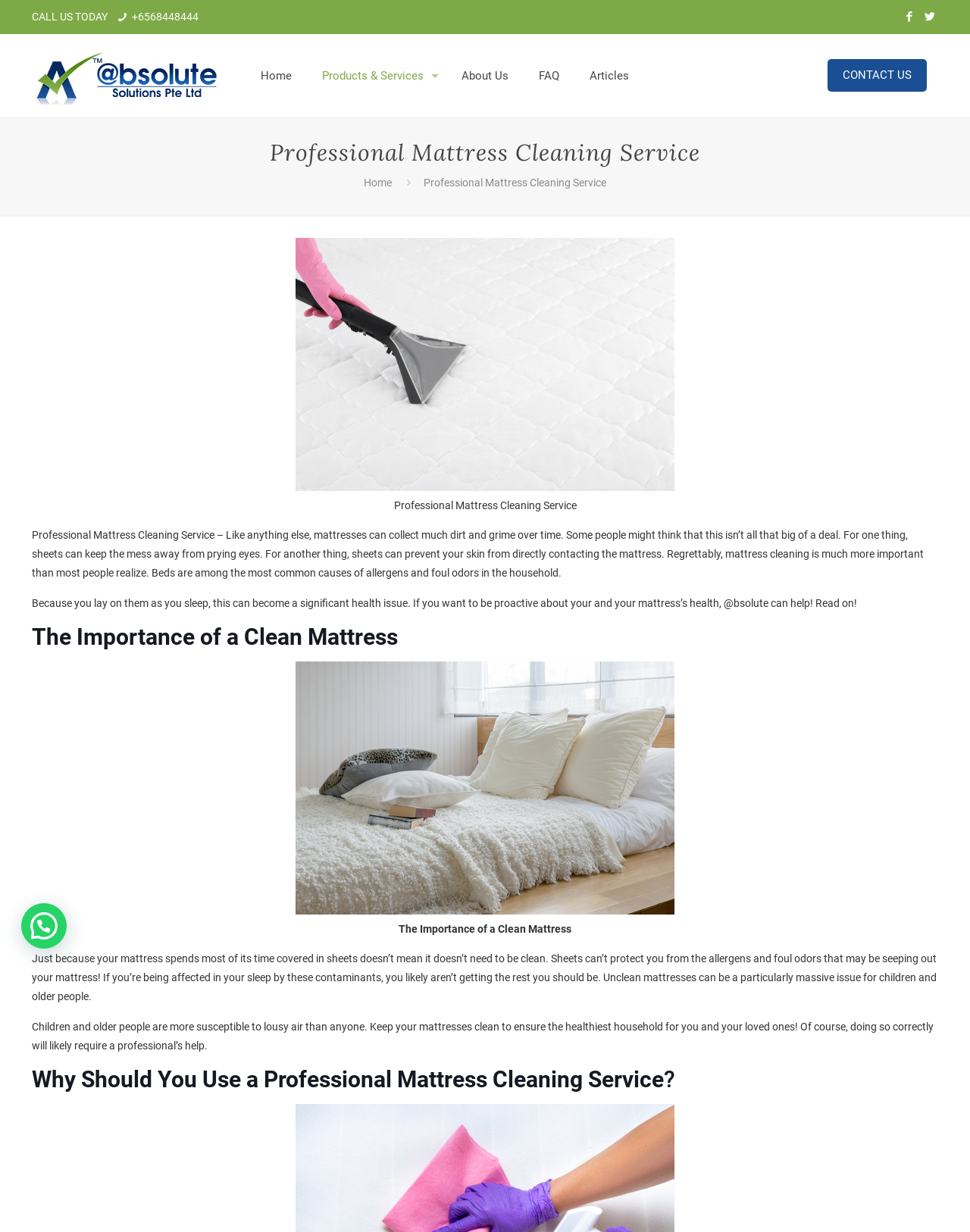Identify the primary heading of the webpage and provide its text.

Professional Mattress Cleaning Service